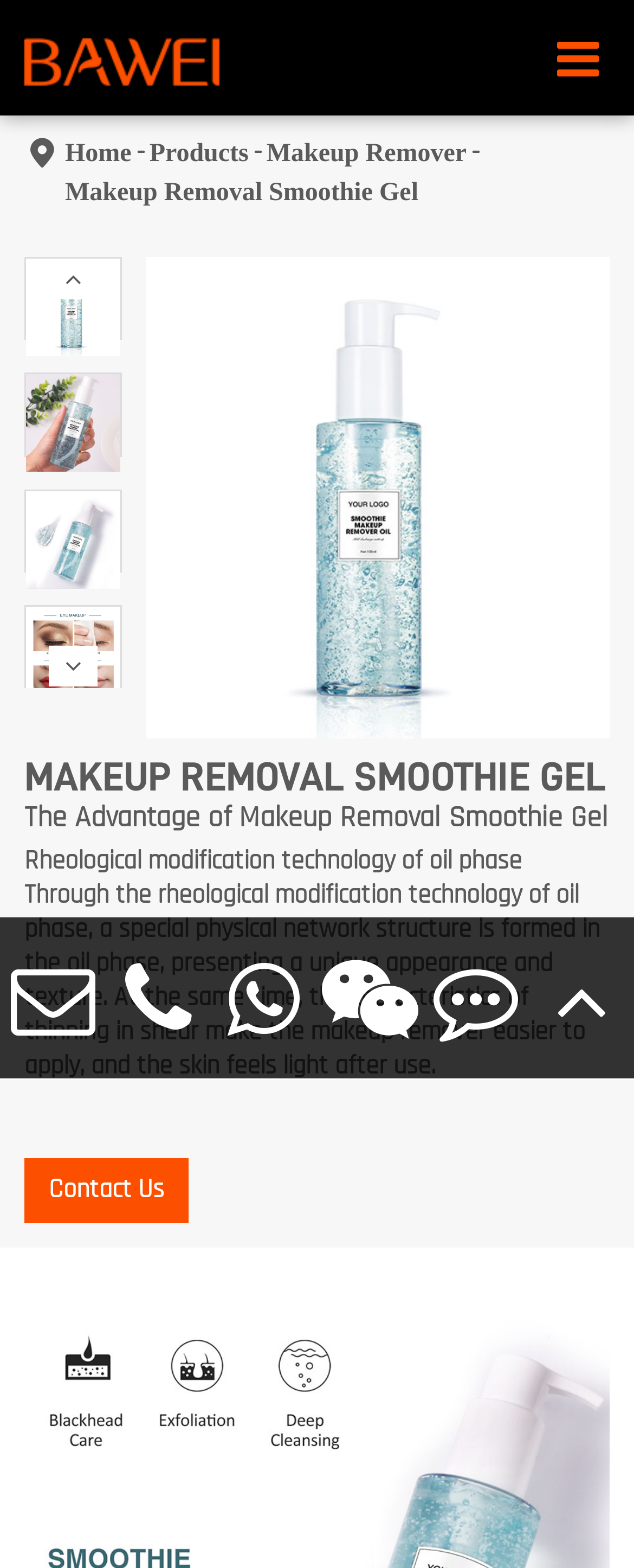Please locate the bounding box coordinates of the element that needs to be clicked to achieve the following instruction: "Click on the 'Home' link". The coordinates should be four float numbers between 0 and 1, i.e., [left, top, right, bottom].

[0.103, 0.086, 0.207, 0.111]